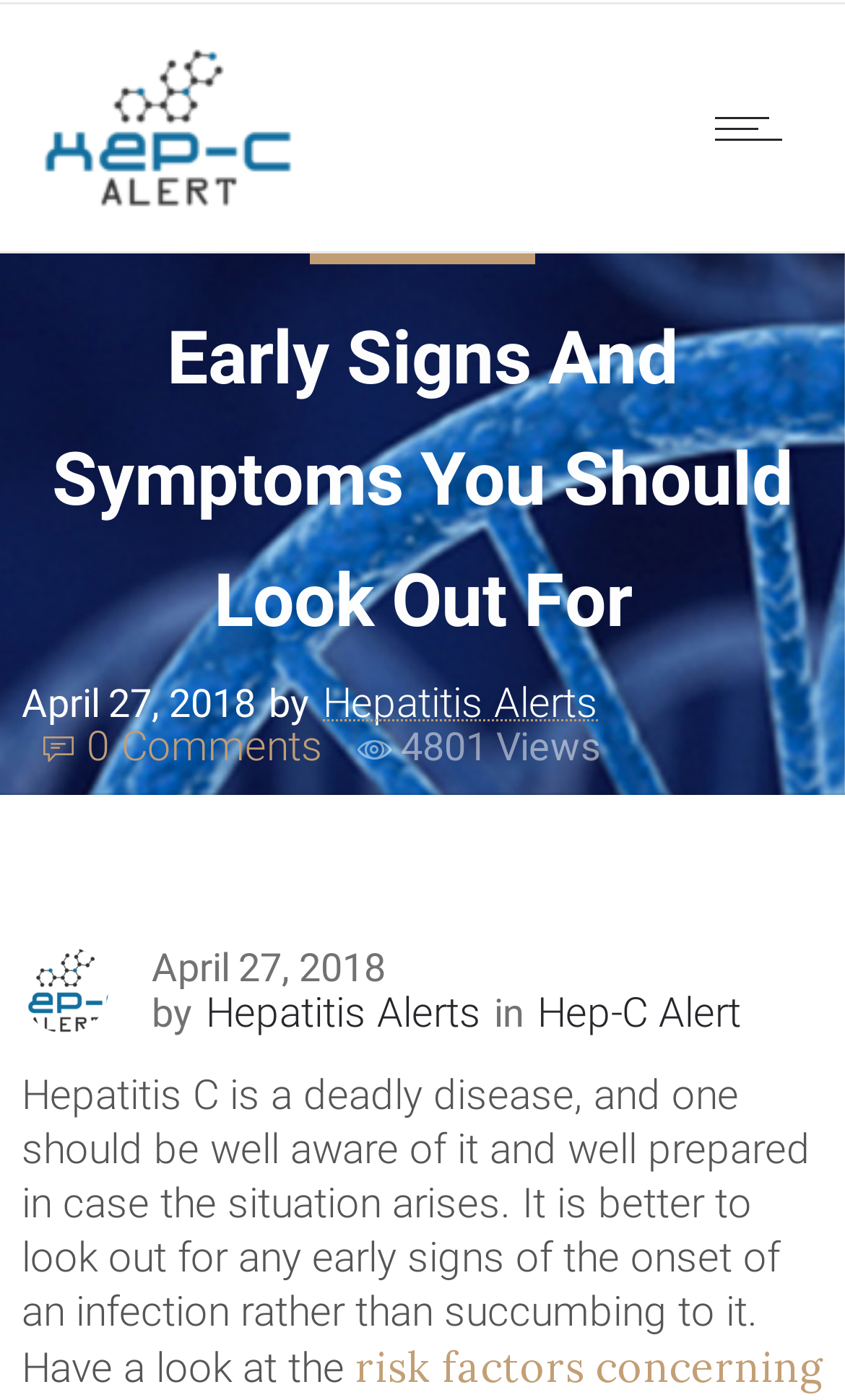Describe all the key features and sections of the webpage thoroughly.

The webpage is about Hepatitis C awareness, specifically focusing on early signs and symptoms. At the top left, there is a logo with the text "Hep-C Alert" accompanied by an image. On the top right, there is a link to open a mobile menu. 

Below the logo, there is a heading that reads "Early Signs And Symptoms You Should Look Out For". Underneath the heading, there is a publication date "April 27, 2018" followed by the author "Hepatitis Alerts". There is also a link to view comments, which currently shows "0 Comments", and a view counter displaying "4801 Views".

On the left side, there is a figure, likely an image, with no alternative text. Below the figure, there is a repeated publication date "April 27, 2018" followed by the author "Hepatitis Alerts" again. 

The main content of the webpage starts below these elements, with a paragraph discussing the importance of being aware of Hepatitis C and its early signs. The text explains that it is better to be prepared and look out for early signs of infection rather than succumbing to the disease.